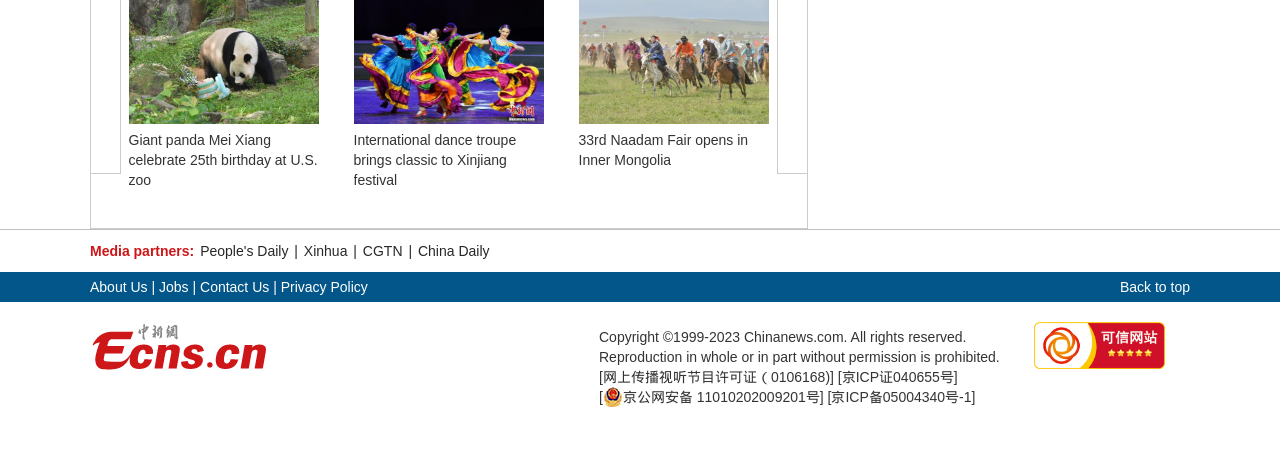Specify the bounding box coordinates of the element's region that should be clicked to achieve the following instruction: "Check out China's Shenzhou-16 crew's spacewalk". The bounding box coordinates consist of four float numbers between 0 and 1, in the format [left, top, right, bottom].

[0.806, 0.278, 0.954, 0.309]